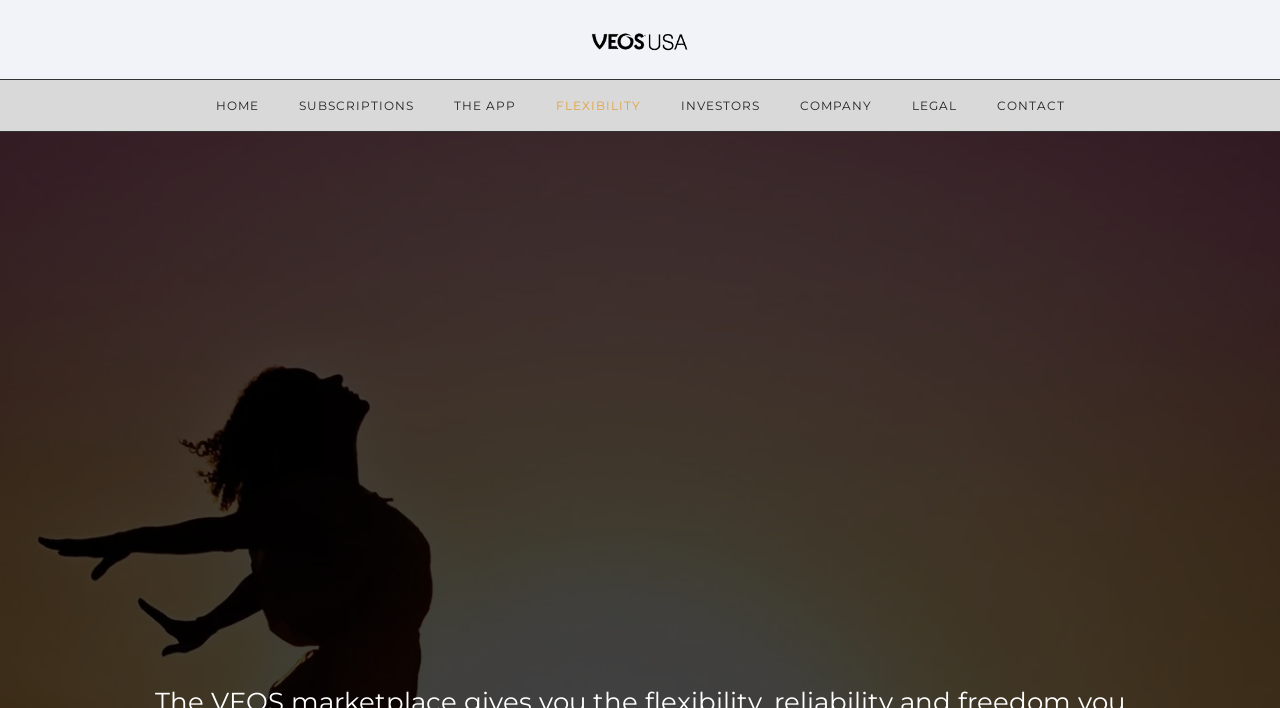How many menu items are there?
Using the image, answer in one word or phrase.

8